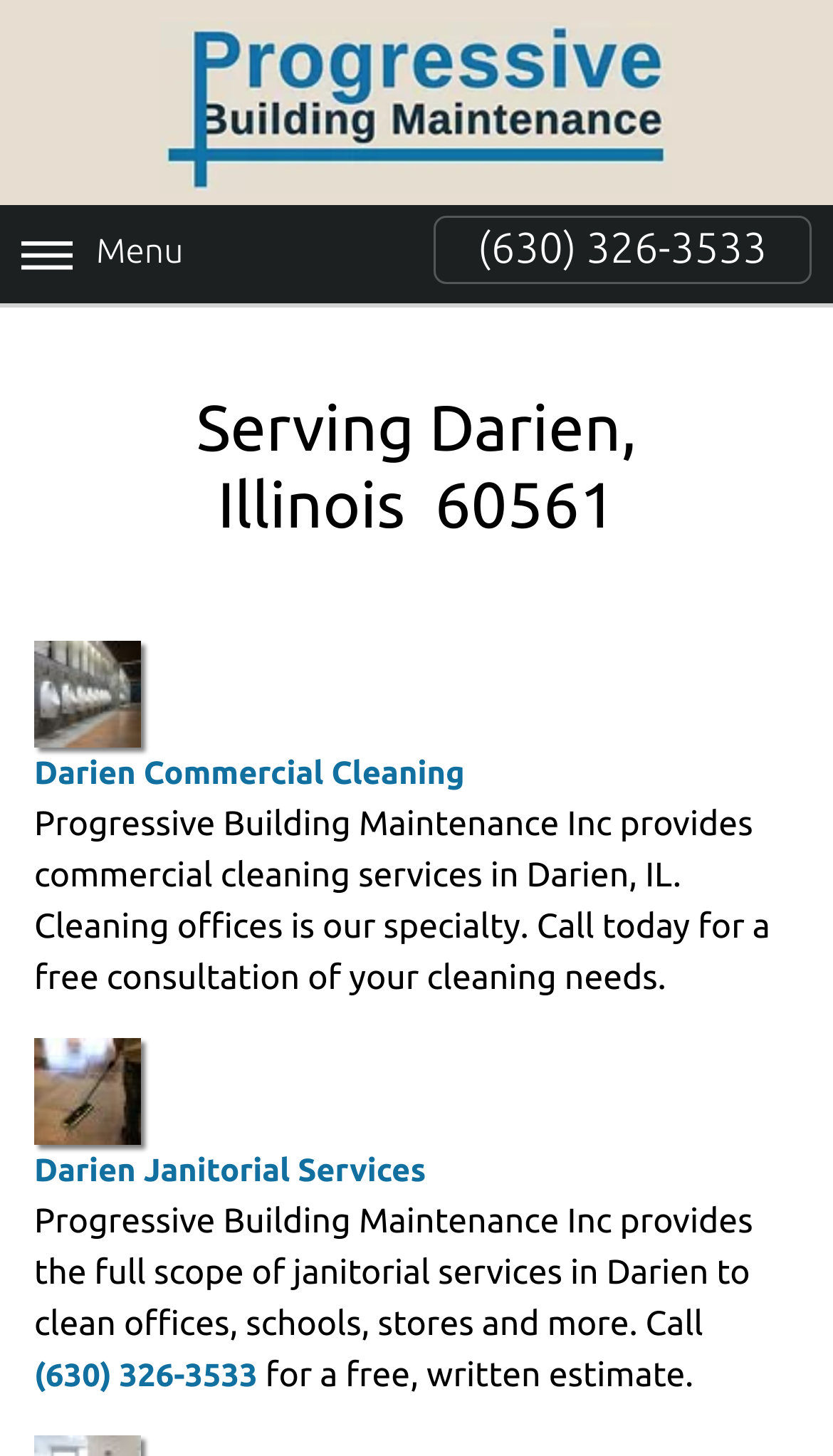Extract the main title from the webpage.

Serving Darien, Illinois  60561